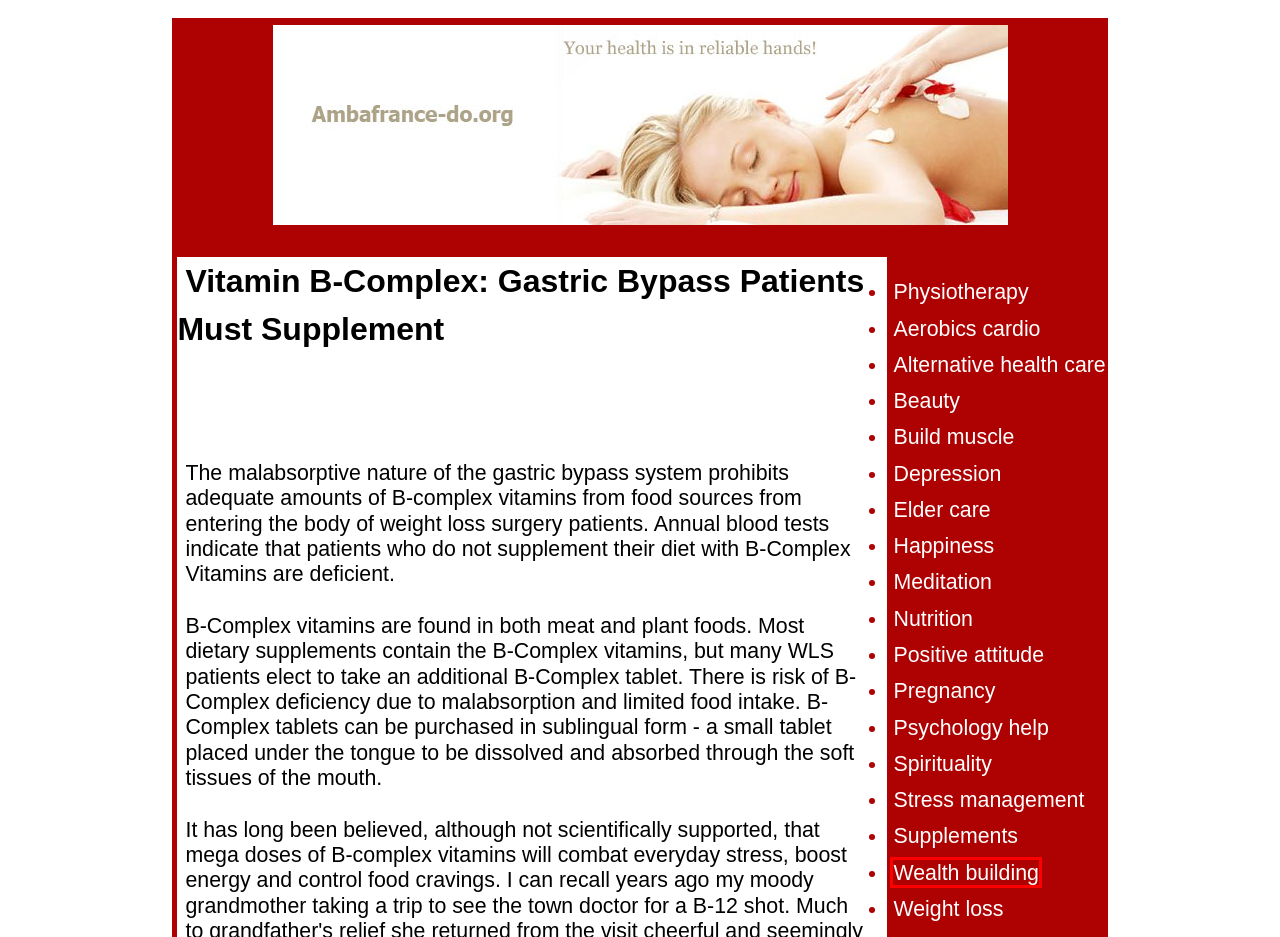Inspect the provided webpage screenshot, concentrating on the element within the red bounding box. Select the description that best represents the new webpage after you click the highlighted element. Here are the candidates:
A. Spirituality Information - Spirituality
B. Alternative Information - Alternative
C. Meditation Information - Meditation
D. Wealth Building Information - Wealth-Building
E. Depression Information - Depression
F. Beauty Information - Beauty
G. Positive Attitude Information - Positive-Attitude
H. Pregnancy Information - Pregnancy

D